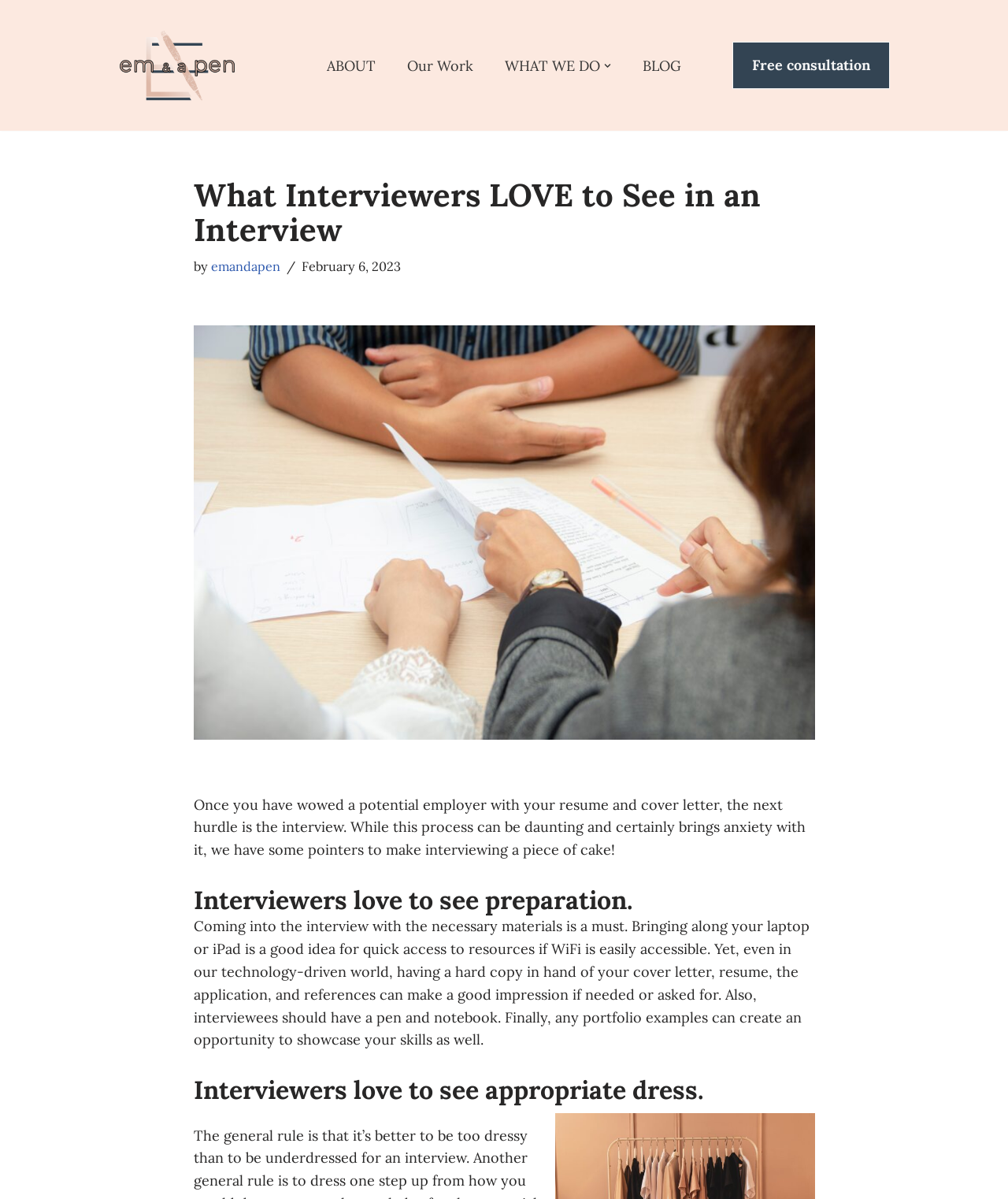Please find the bounding box coordinates of the element that needs to be clicked to perform the following instruction: "Schedule a 'Free consultation'". The bounding box coordinates should be four float numbers between 0 and 1, represented as [left, top, right, bottom].

[0.727, 0.035, 0.883, 0.075]